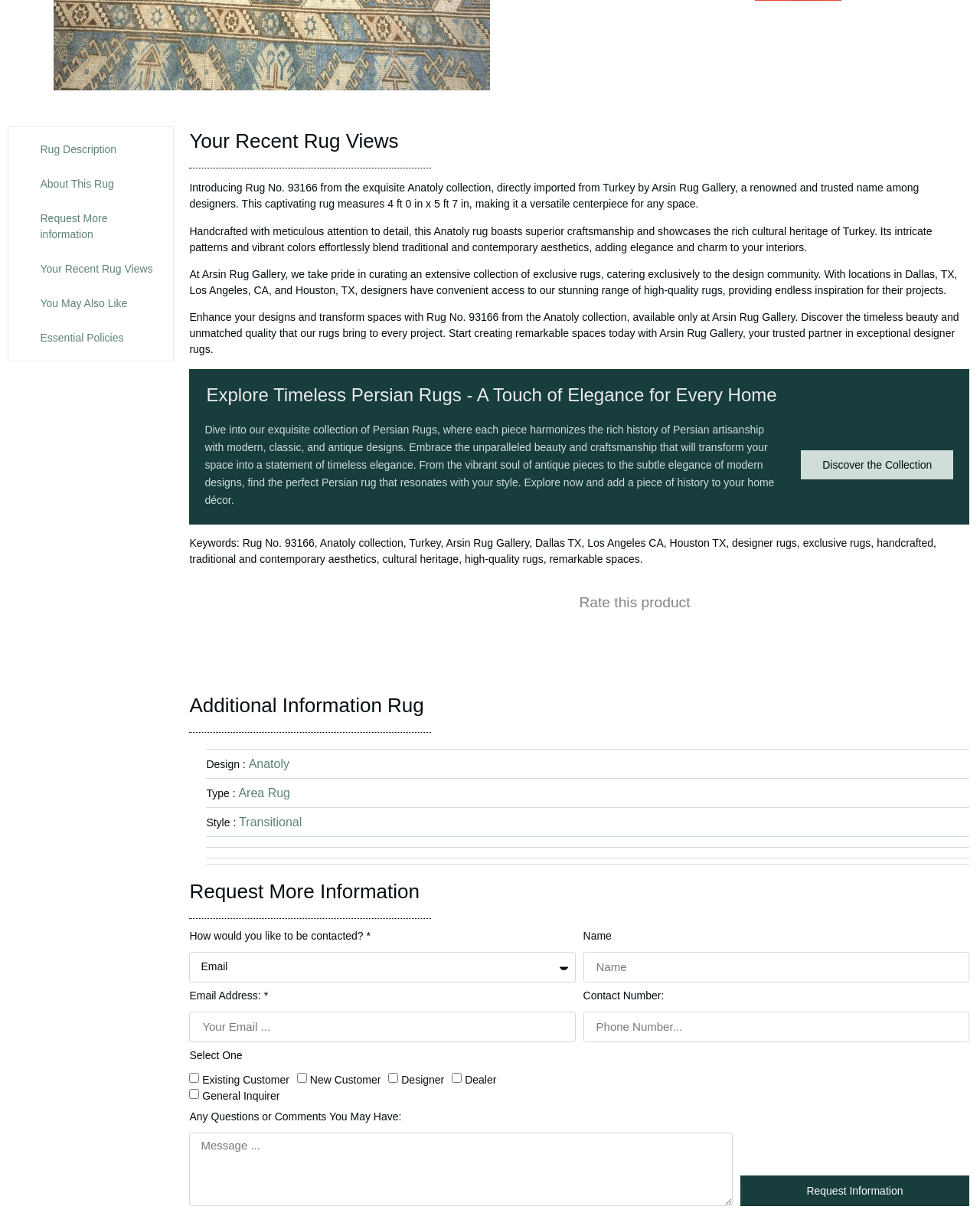Respond to the following question with a brief word or phrase:
What is the size of the rug?

4 ft 0 in x 5 ft 7 in